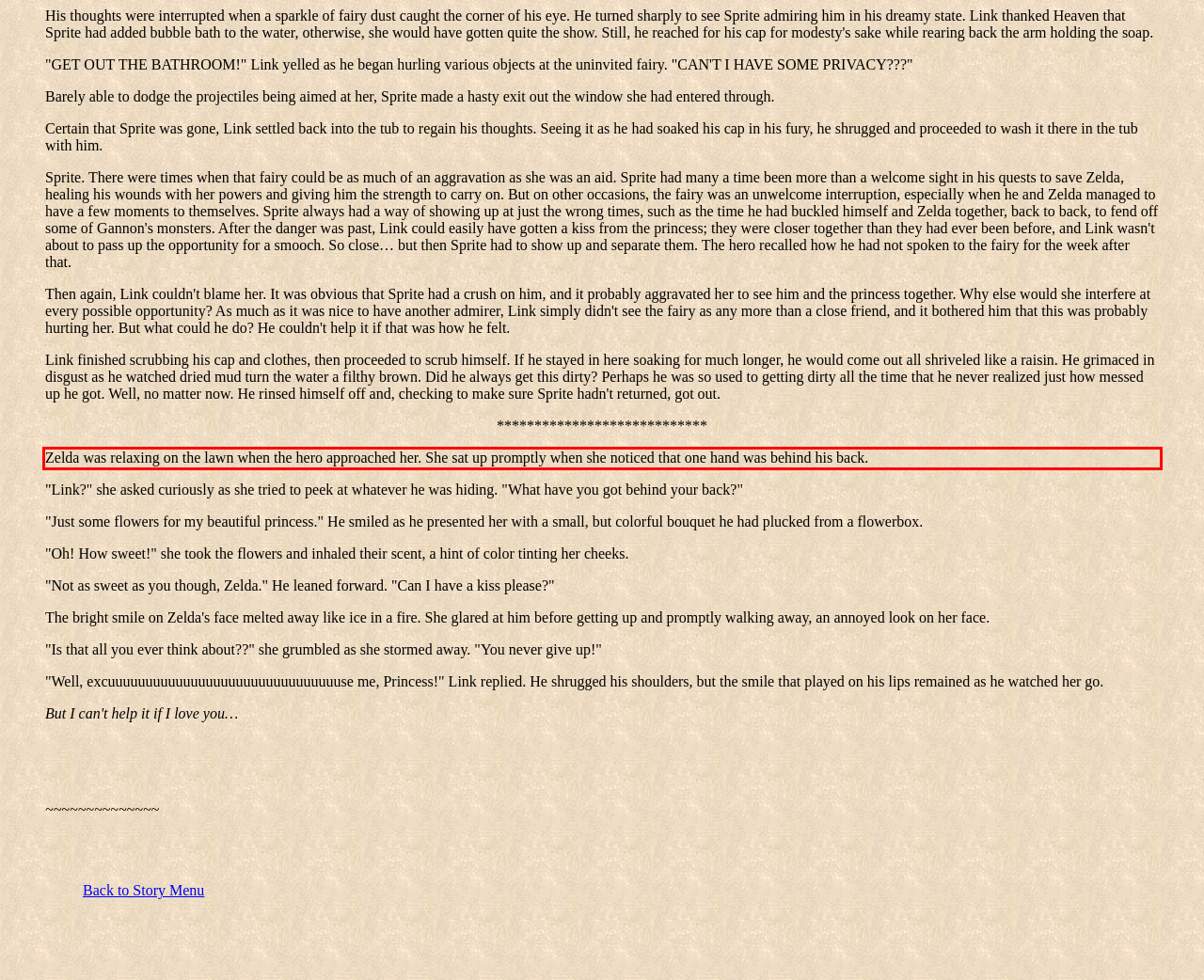Please identify the text within the red rectangular bounding box in the provided webpage screenshot.

Zelda was relaxing on the lawn when the hero approached her. She sat up promptly when she noticed that one hand was behind his back.